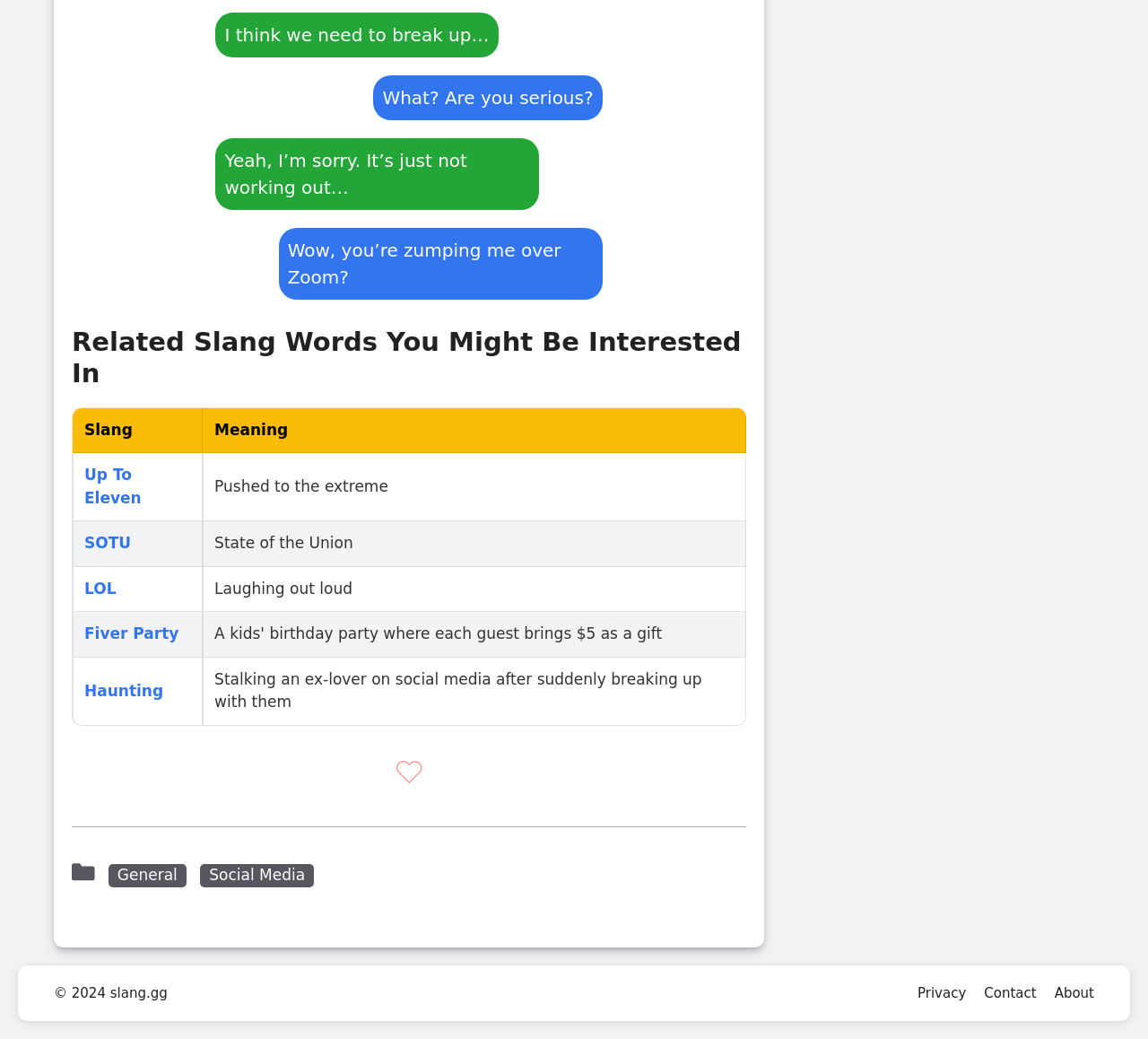Using the provided element description "Fiver Party", determine the bounding box coordinates of the UI element.

[0.073, 0.601, 0.156, 0.619]